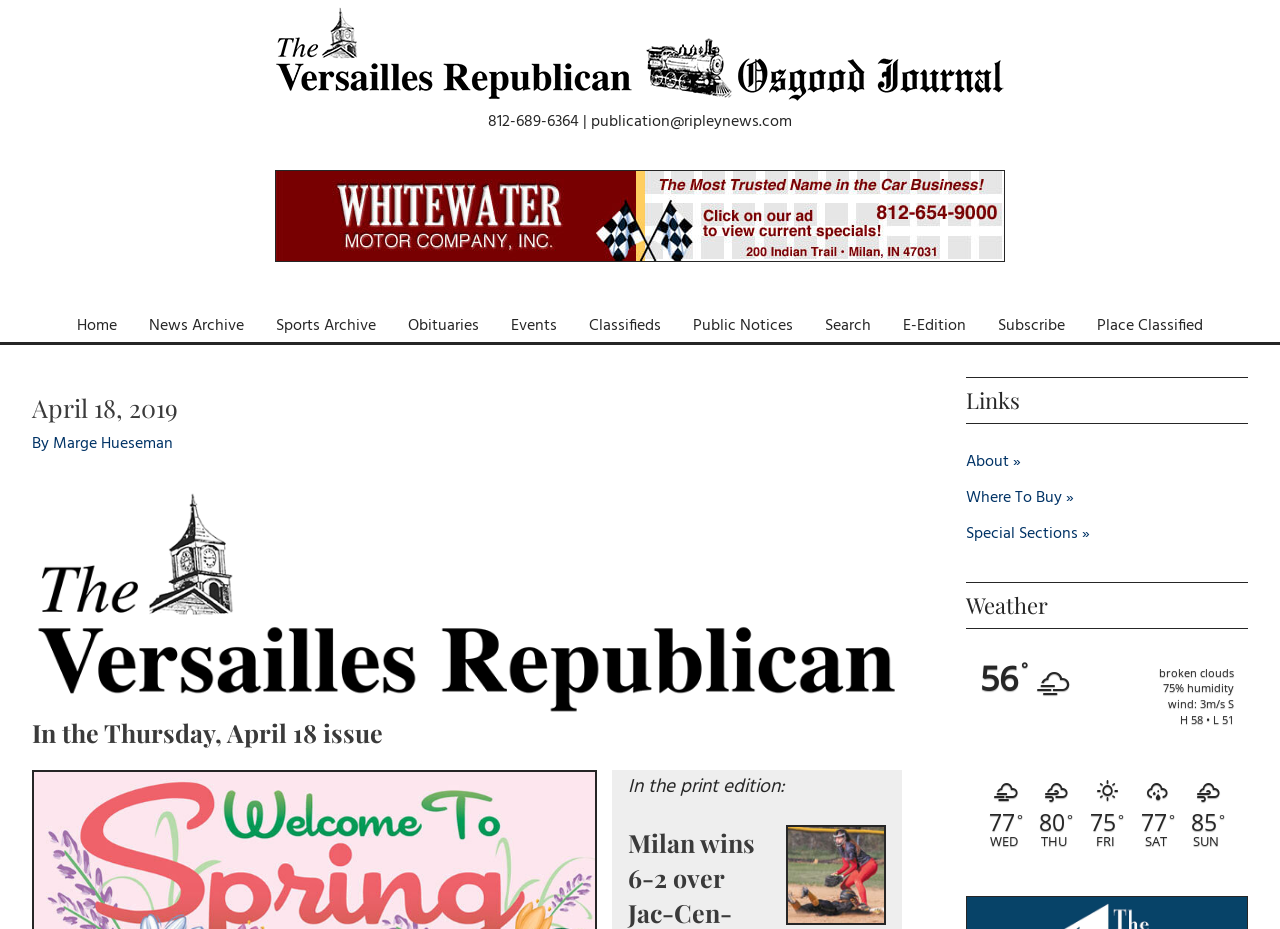Find the bounding box coordinates of the clickable element required to execute the following instruction: "Search for something". Provide the coordinates as four float numbers between 0 and 1, i.e., [left, top, right, bottom].

[0.632, 0.333, 0.693, 0.368]